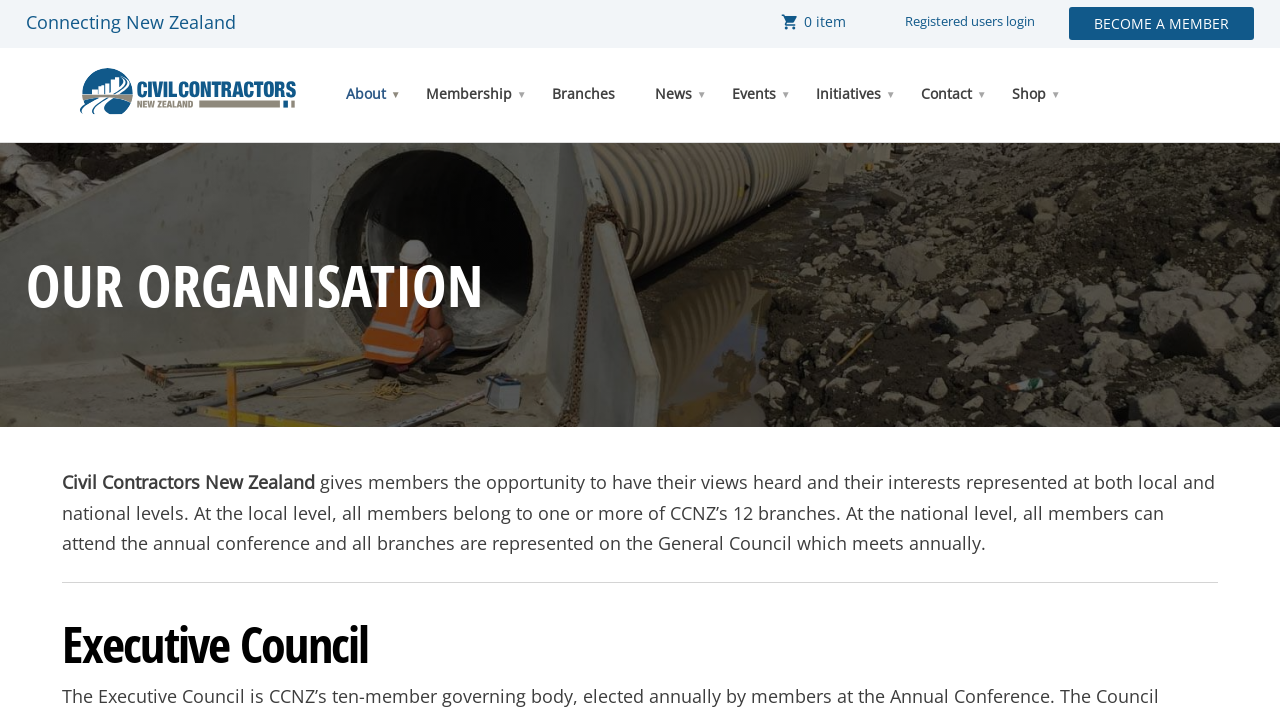Provide the bounding box coordinates of the section that needs to be clicked to accomplish the following instruction: "Read stories."

None